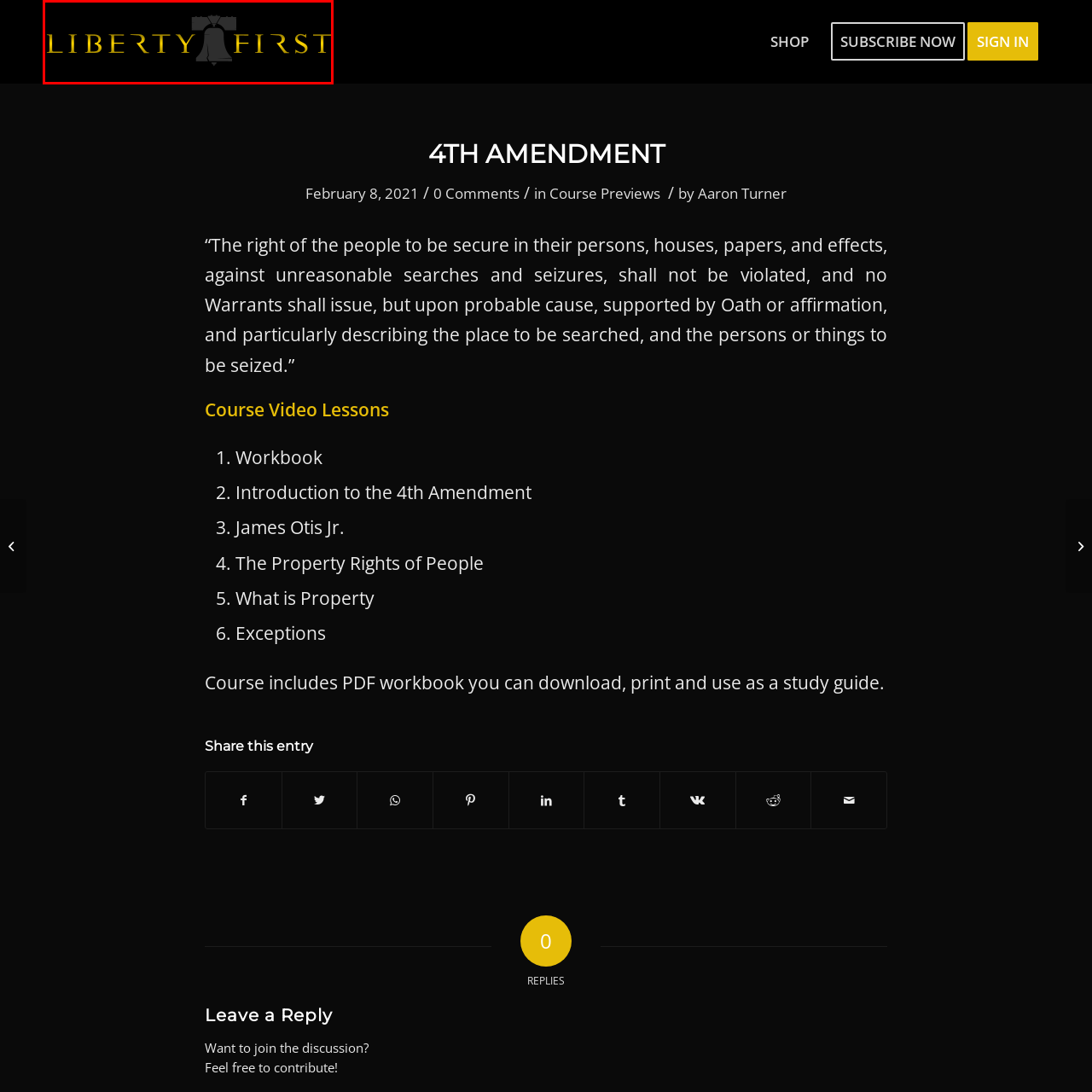What amendment is related to the context of this logo?
Look at the image surrounded by the red border and respond with a one-word or short-phrase answer based on your observation.

Fourth Amendment